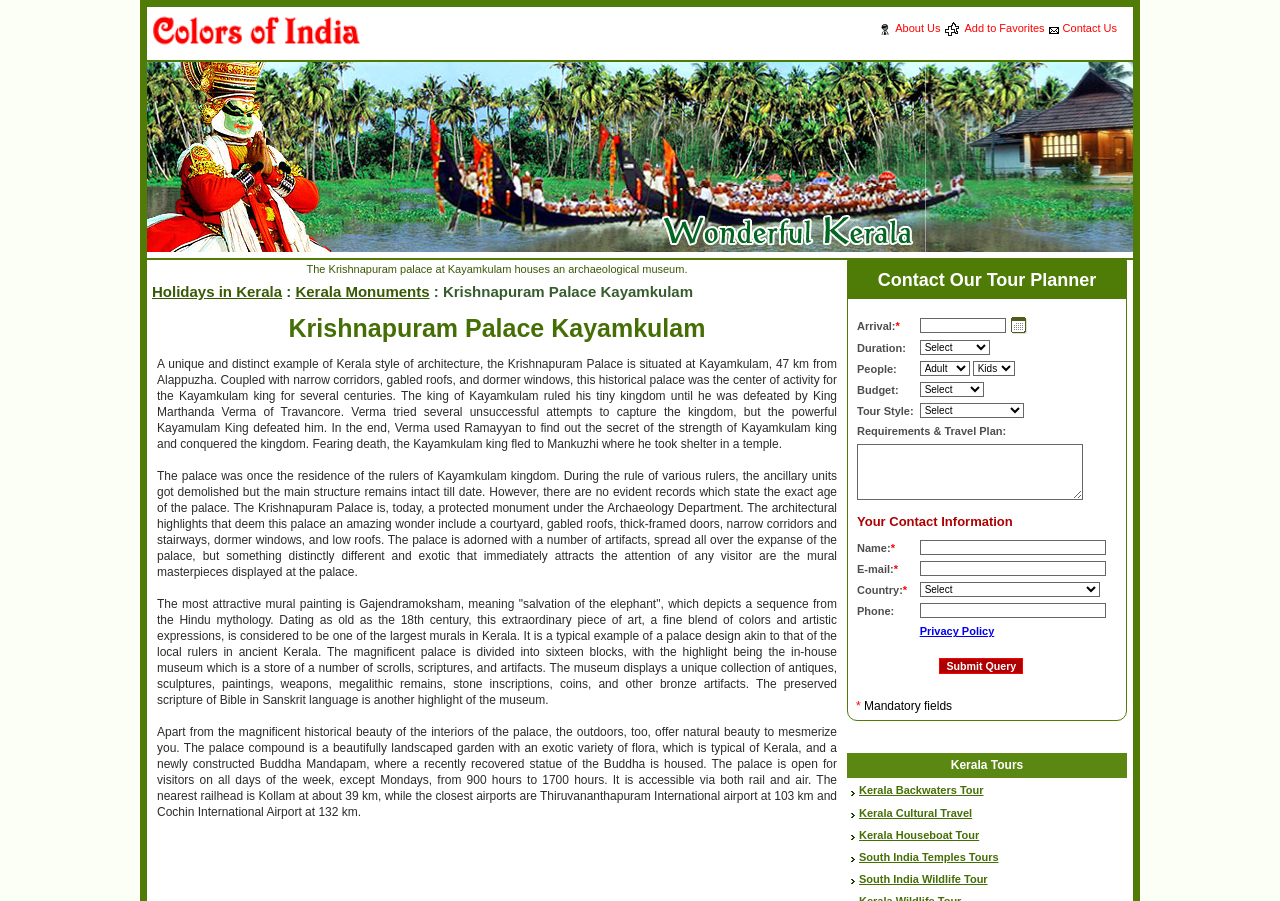Please find the bounding box coordinates of the element that needs to be clicked to perform the following instruction: "Fill in the 'Arrival' field". The bounding box coordinates should be four float numbers between 0 and 1, represented as [left, top, right, bottom].

[0.718, 0.353, 0.786, 0.369]